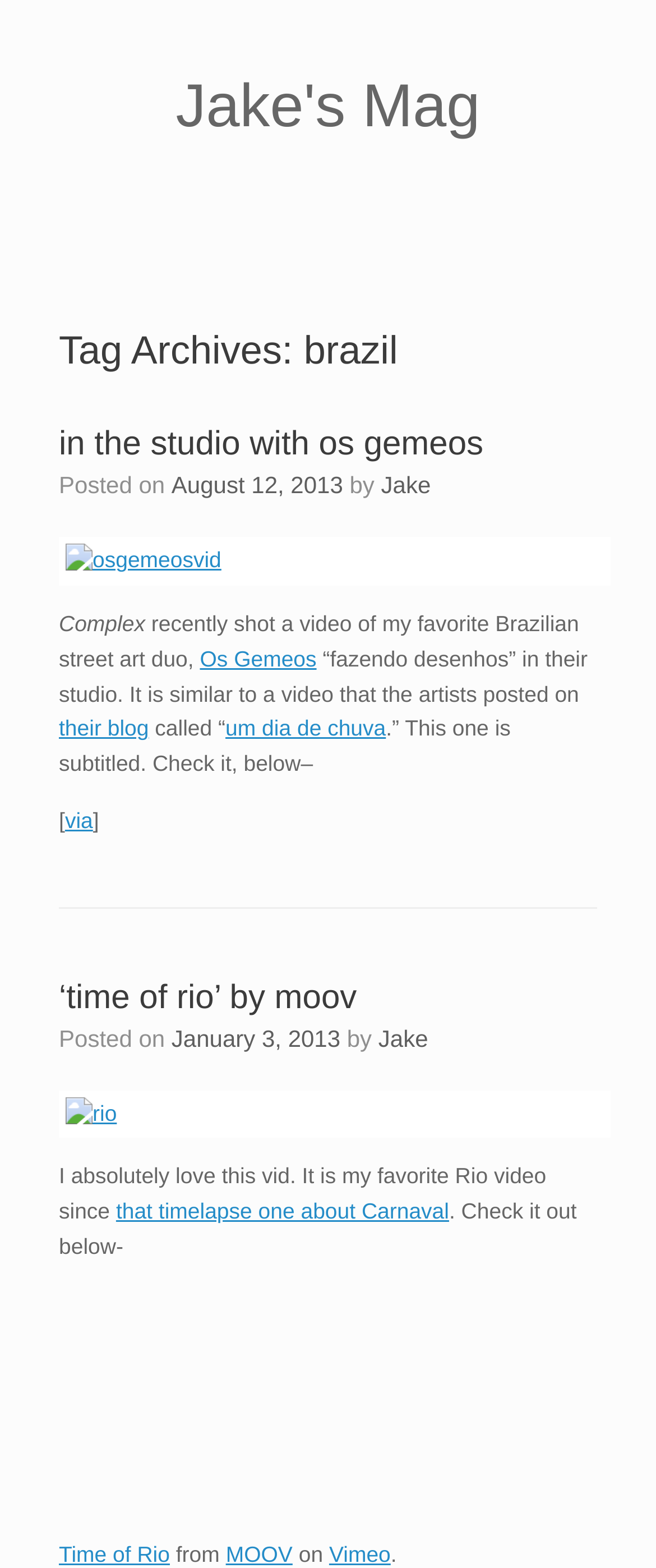Generate a comprehensive description of the webpage.

The webpage is about Jake's Mag, a blog that features articles and videos about various topics, including art and culture. At the top of the page, there is a header with the title "Tag Archives: brazil" and a link to "Jake's Mag". 

Below the header, there are two main articles. The first article is titled "in the studio with os gemeos" and features a link to the article, a posted date of August 12, 2013, and an author named Jake. The article includes a link to a video titled "osgemeosvid" and a brief description of the video. 

The second article is titled "‘time of rio’ by moov" and features a link to the article, a posted date of January 3, 2013, and an author named Jake. The article includes a link to a video titled "rio" and a brief description of the video. 

Both articles have a similar layout, with the title, posted date, and author information at the top, followed by a brief description and a link to a video. The videos are embedded below the article descriptions. There are also links to related content, such as the artists' blog and Vimeo page.